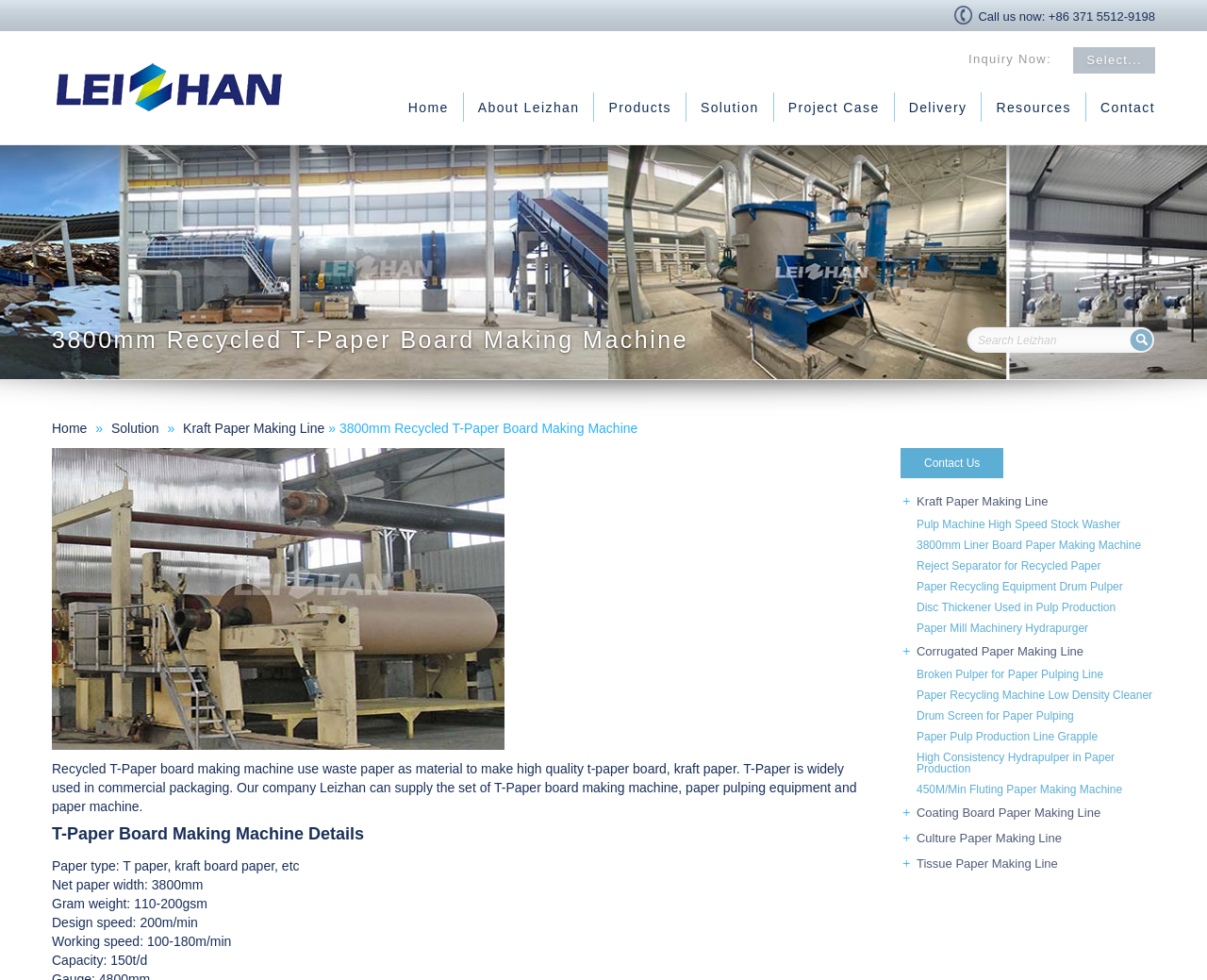Please determine the primary heading and provide its text.

3800mm Recycled T-Paper Board Making Machine